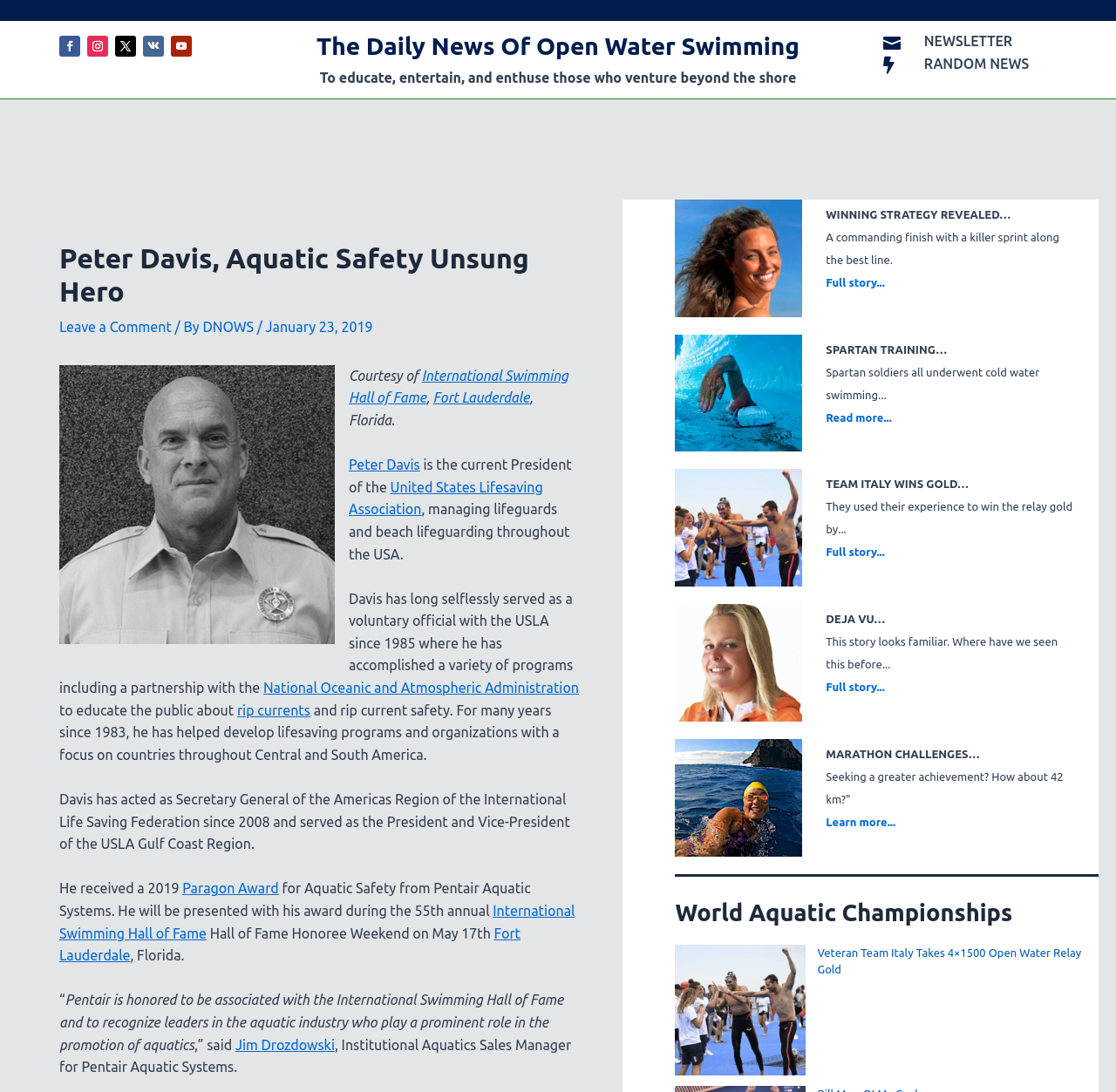Provide the bounding box coordinates of the HTML element this sentence describes: "Follow". The bounding box coordinates consist of four float numbers between 0 and 1, i.e., [left, top, right, bottom].

[0.153, 0.033, 0.172, 0.052]